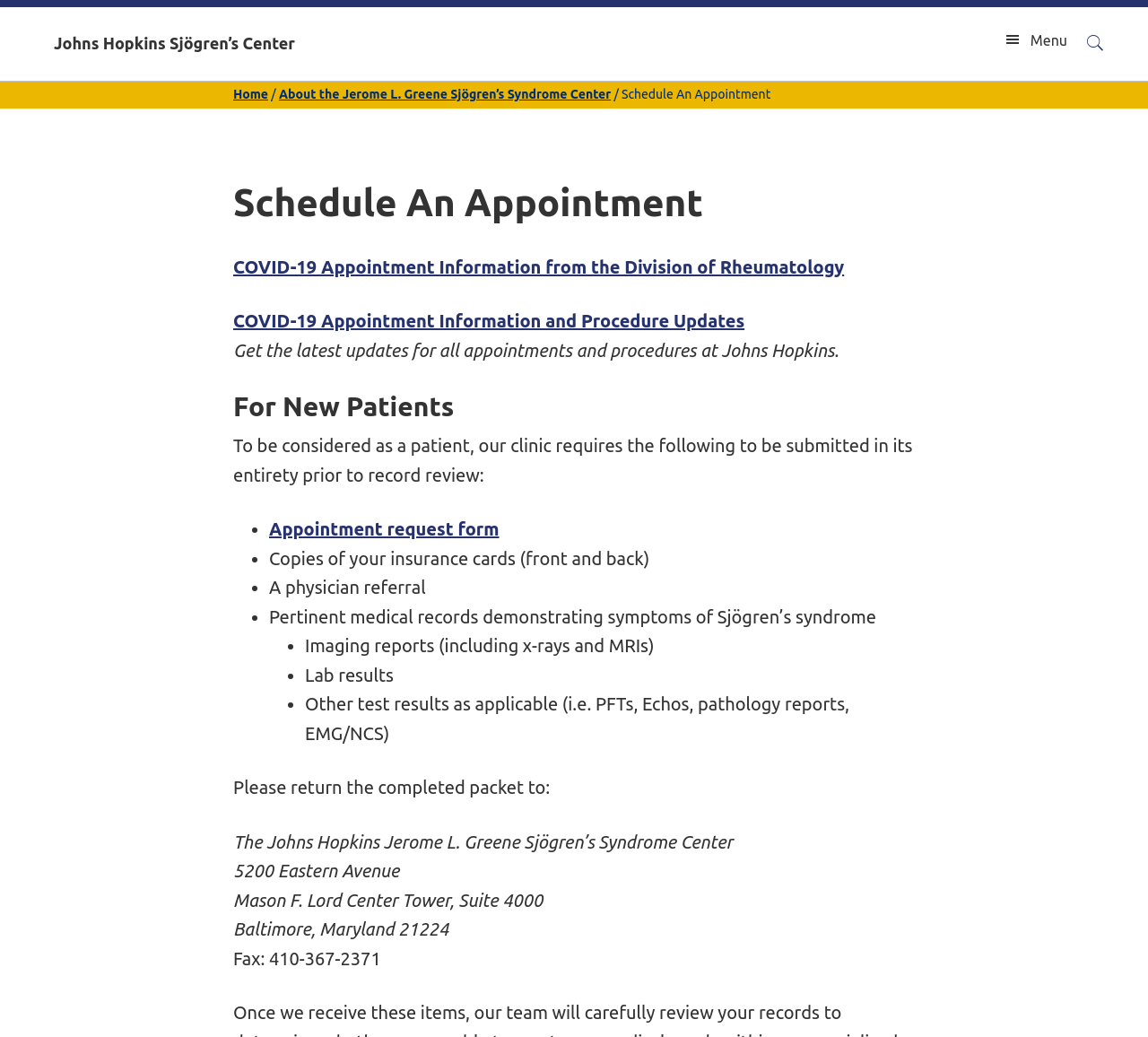Locate the bounding box coordinates of the clickable area to execute the instruction: "Click the 'Appointment request form' link". Provide the coordinates as four float numbers between 0 and 1, represented as [left, top, right, bottom].

[0.234, 0.5, 0.435, 0.52]